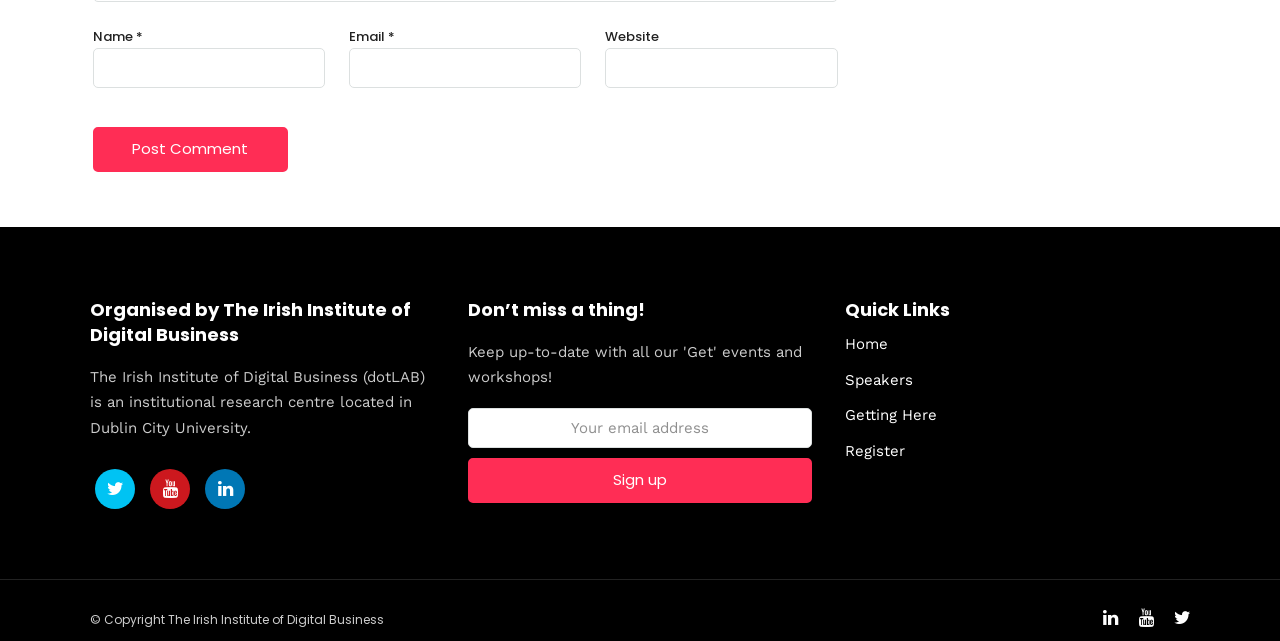Provide a brief response using a word or short phrase to this question:
How many links are there in the 'Quick Links' section?

4